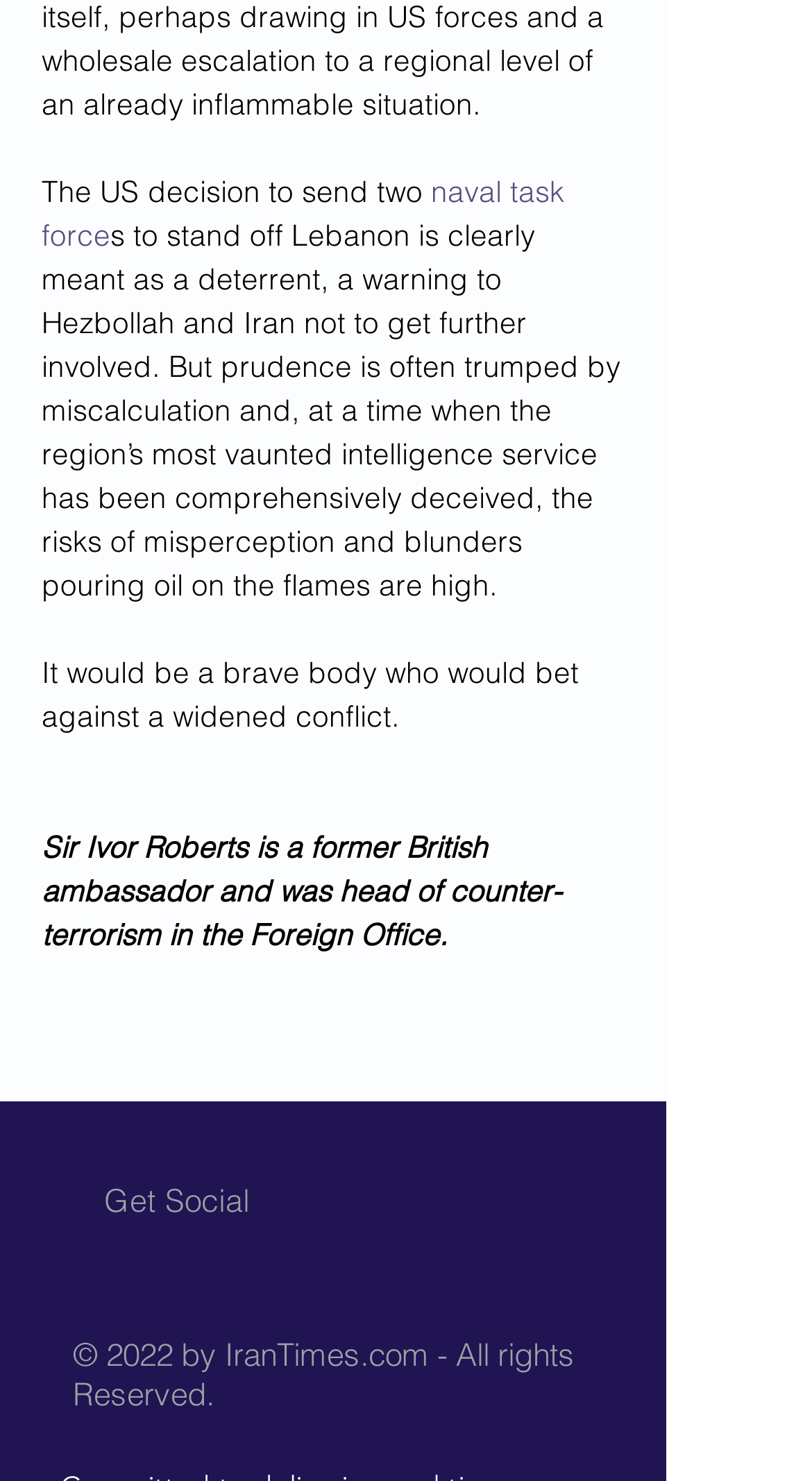What is the topic of the article?
Please answer the question with as much detail as possible using the screenshot.

The article appears to be discussing the US decision to send a naval task force to stand off Lebanon, and the potential risks and consequences of this action. The text mentions Hezbollah and Iran, suggesting a geopolitical context.